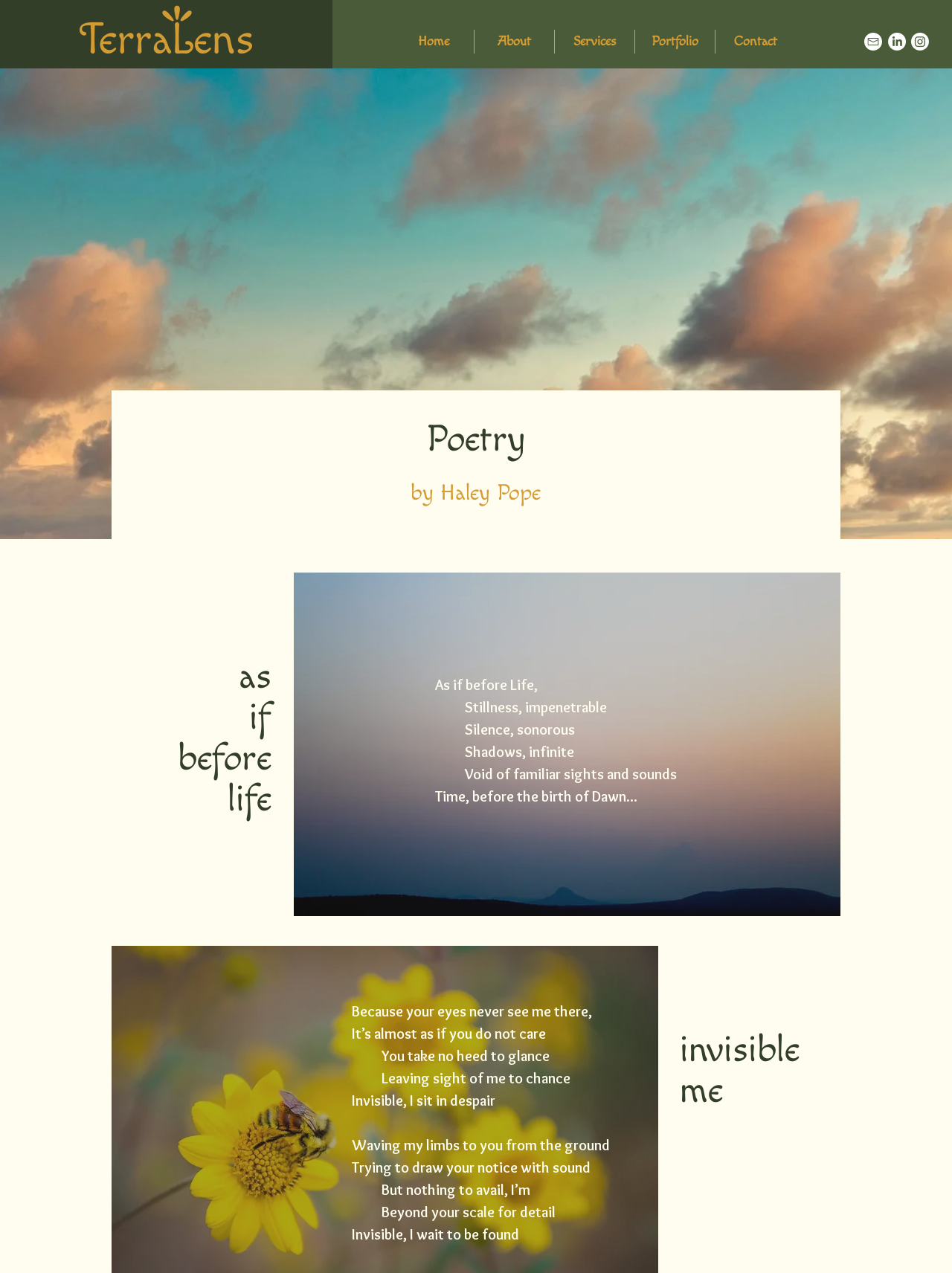Create a detailed description of the webpage's content and layout.

This webpage is a collection of original poems by Haley Pope, focusing on subtle experiences in nature and with wildlife. At the top left corner, there is a logo of TerraLens LLC, accompanied by a navigation menu with links to "Home", "About", "Services", "Portfolio", and "Contact". On the top right corner, there is an "Email" link and a social bar with links to LinkedIn and Instagram.

Below the navigation menu, there is a large image titled "Before the Rain" that spans the entire width of the page. Underneath the image, there is a heading "Poetry" followed by the subtitle "by Haley Pope". 

The main content of the page is a poem titled "as if before life", which is divided into several stanzas. The poem explores the themes of stillness, silence, and invisibility, with vivid descriptions of nature and the speaker's emotions. The text is arranged in a clean and organized manner, with ample whitespace between lines and stanzas.

To the right of the poem, there is an image titled "Sunsets" that takes up about half of the page's width. At the bottom of the page, there is another poem titled "invisible me", which continues the theme of invisibility and longing.

Overall, the webpage presents a serene and contemplative atmosphere, inviting the reader to immerse themselves in the poet's reflections on nature and the human experience.